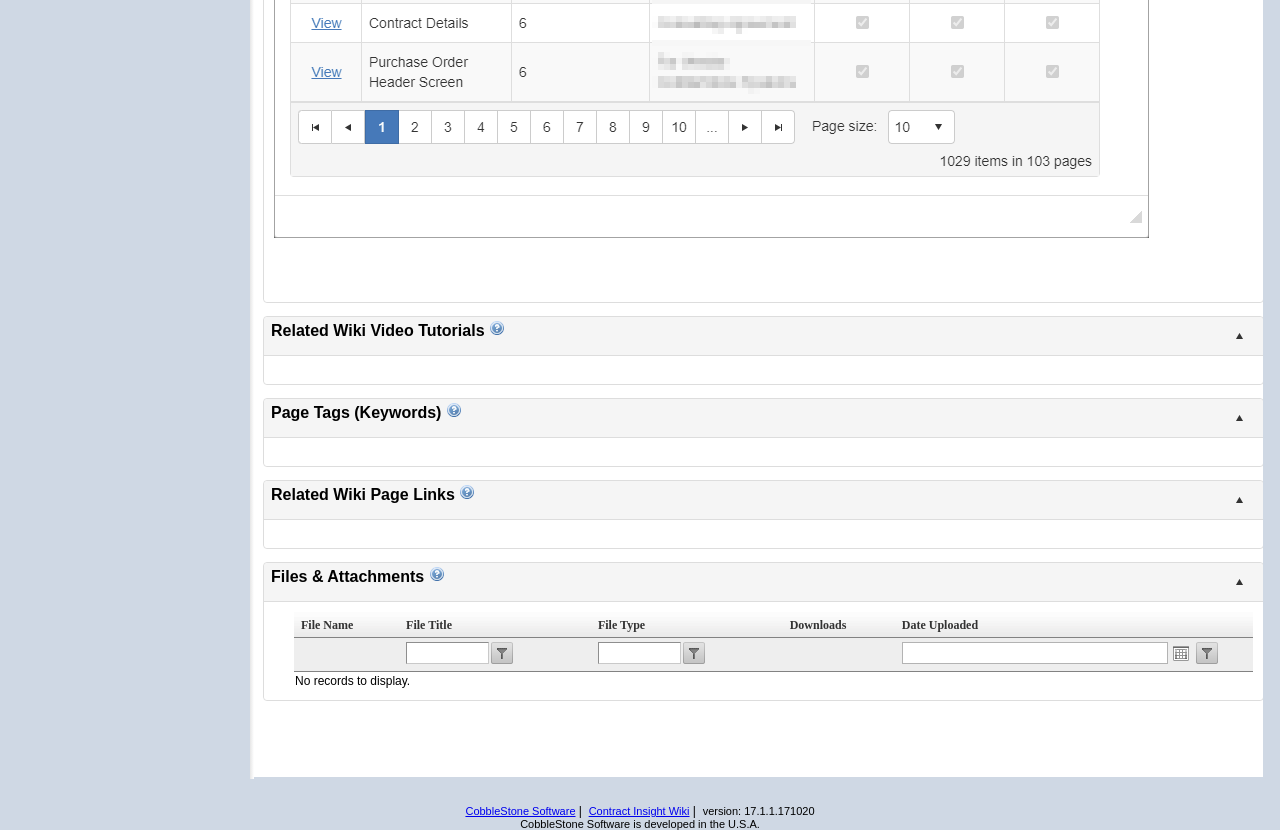How many LayoutTableRows are in the webpage?
Using the visual information from the image, give a one-word or short-phrase answer.

3